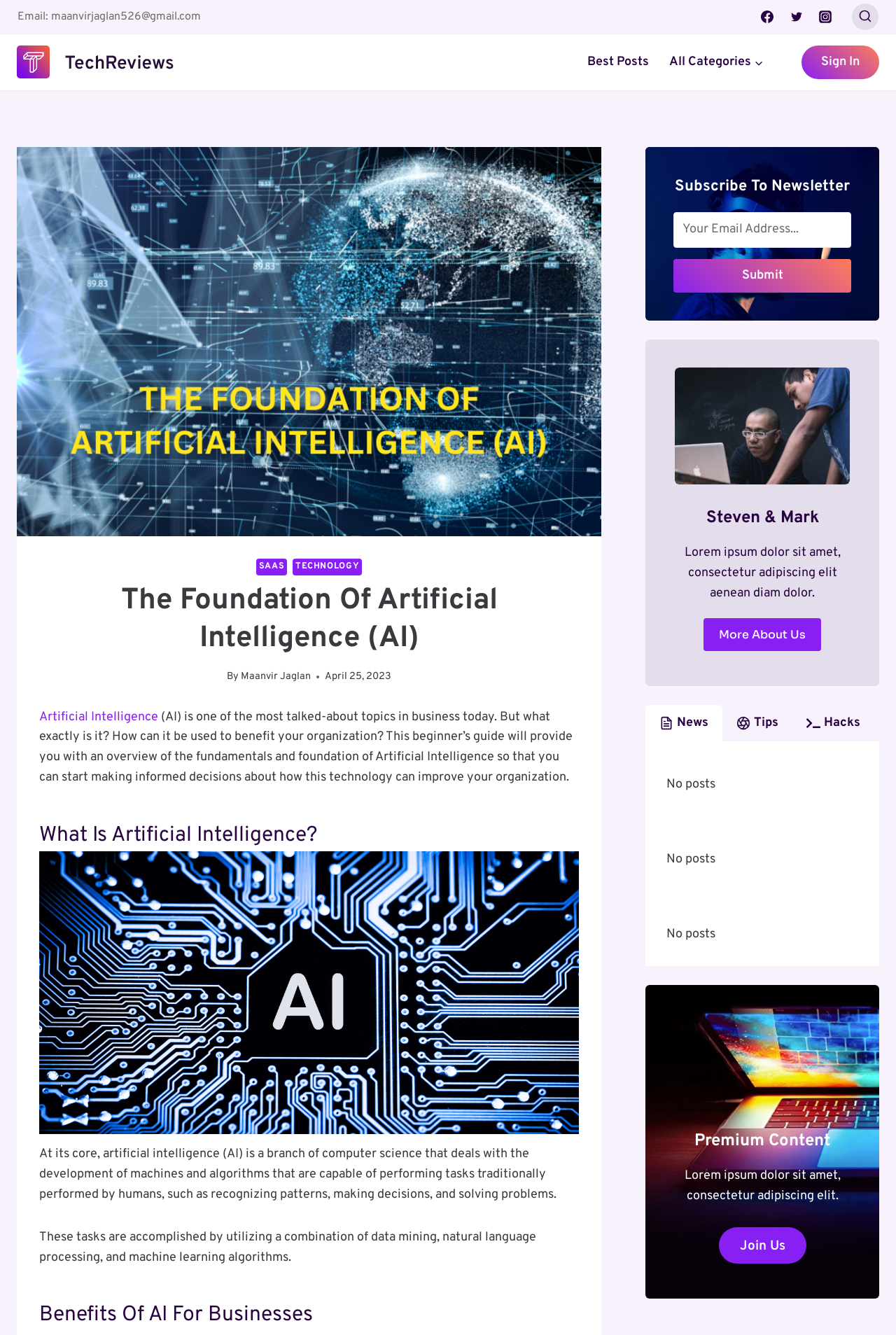What is the name of the newsletter subscription section?
Look at the screenshot and provide an in-depth answer.

The name of the newsletter subscription section is 'Subscribe To Newsletter', which is a heading on the webpage.